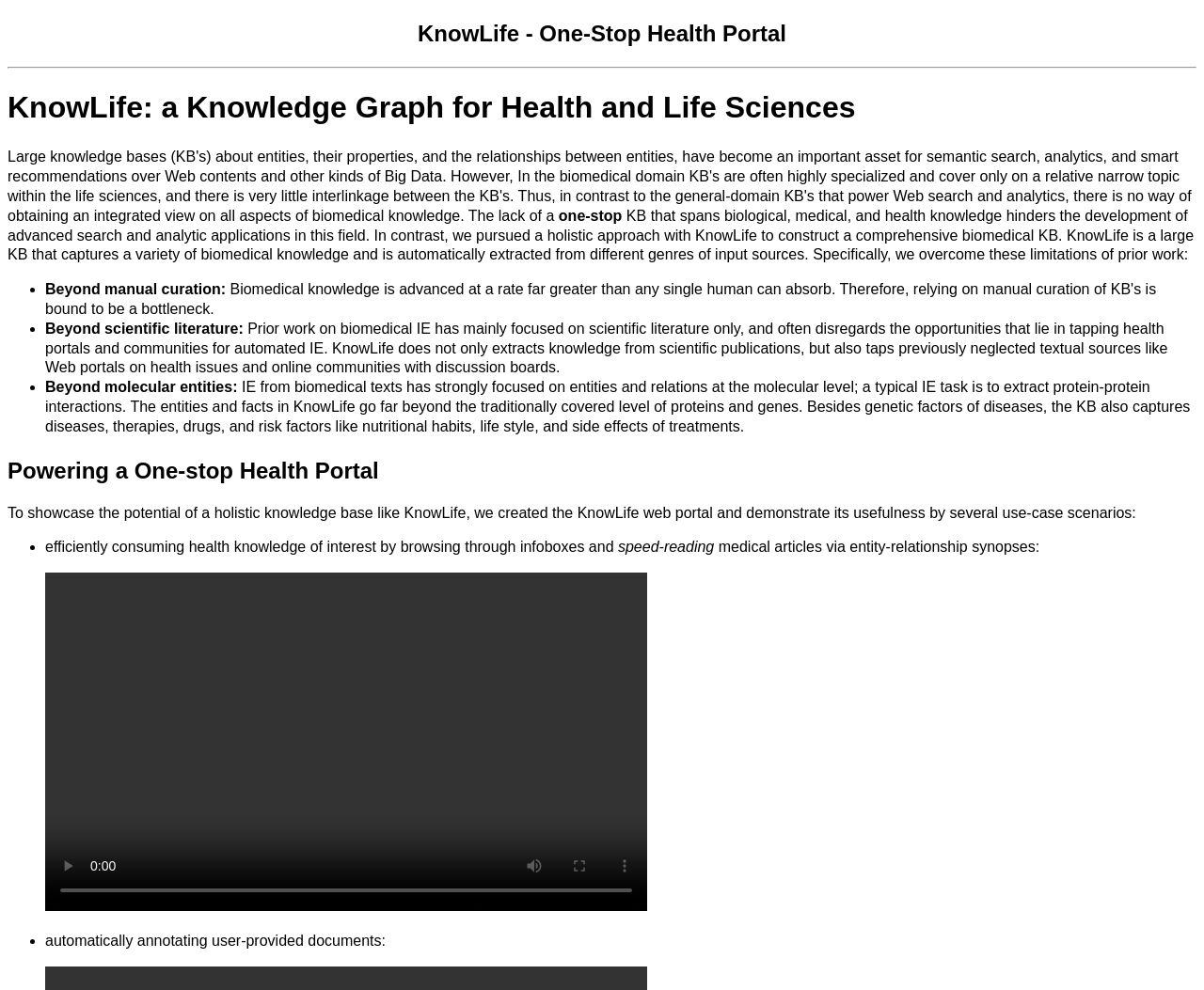Provide your answer in a single word or phrase: 
What is the purpose of the KnowLife web portal?

To showcase the potential of a holistic knowledge base